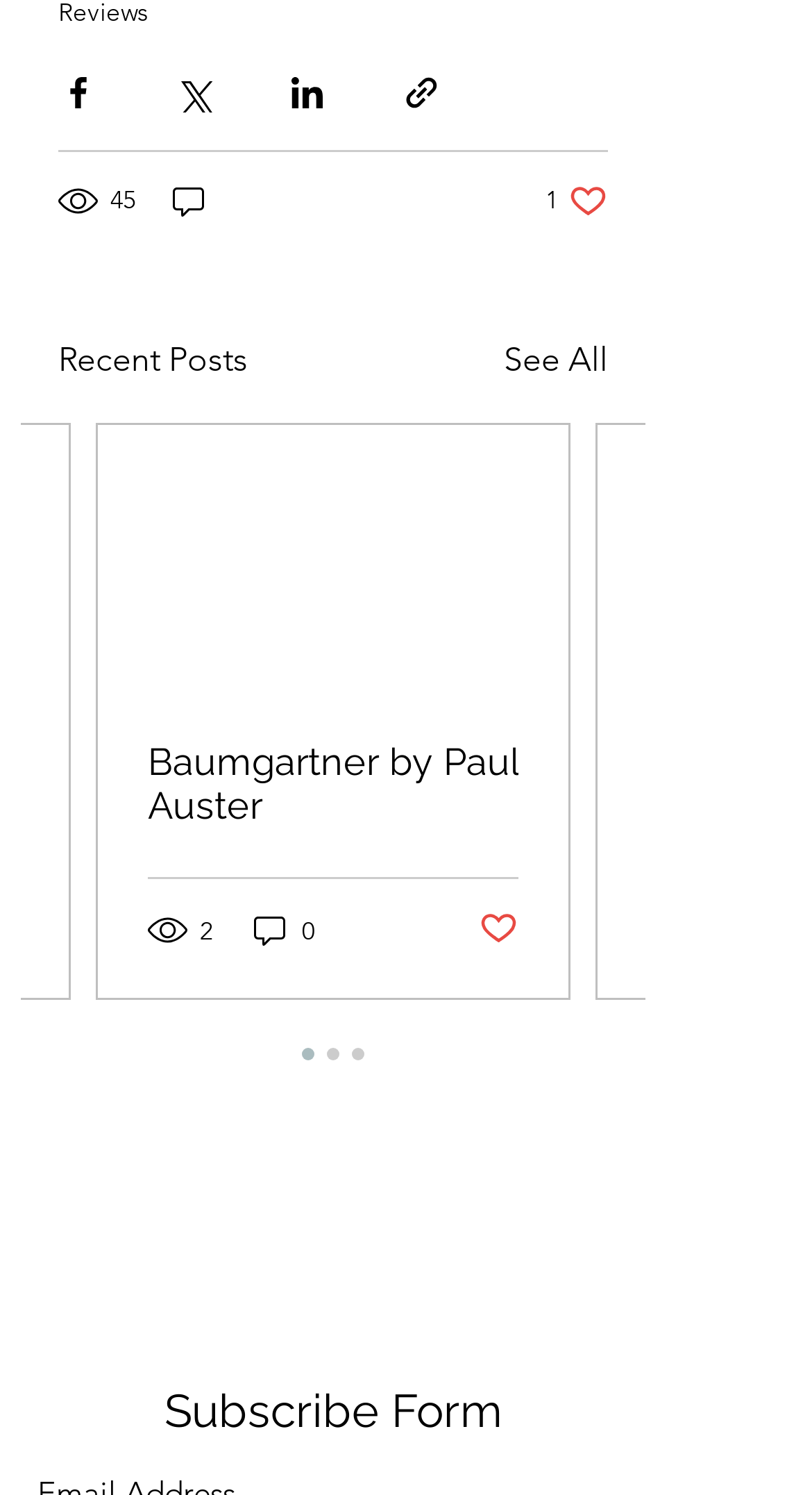Calculate the bounding box coordinates for the UI element based on the following description: "Post not marked as liked". Ensure the coordinates are four float numbers between 0 and 1, i.e., [left, top, right, bottom].

[0.59, 0.607, 0.638, 0.636]